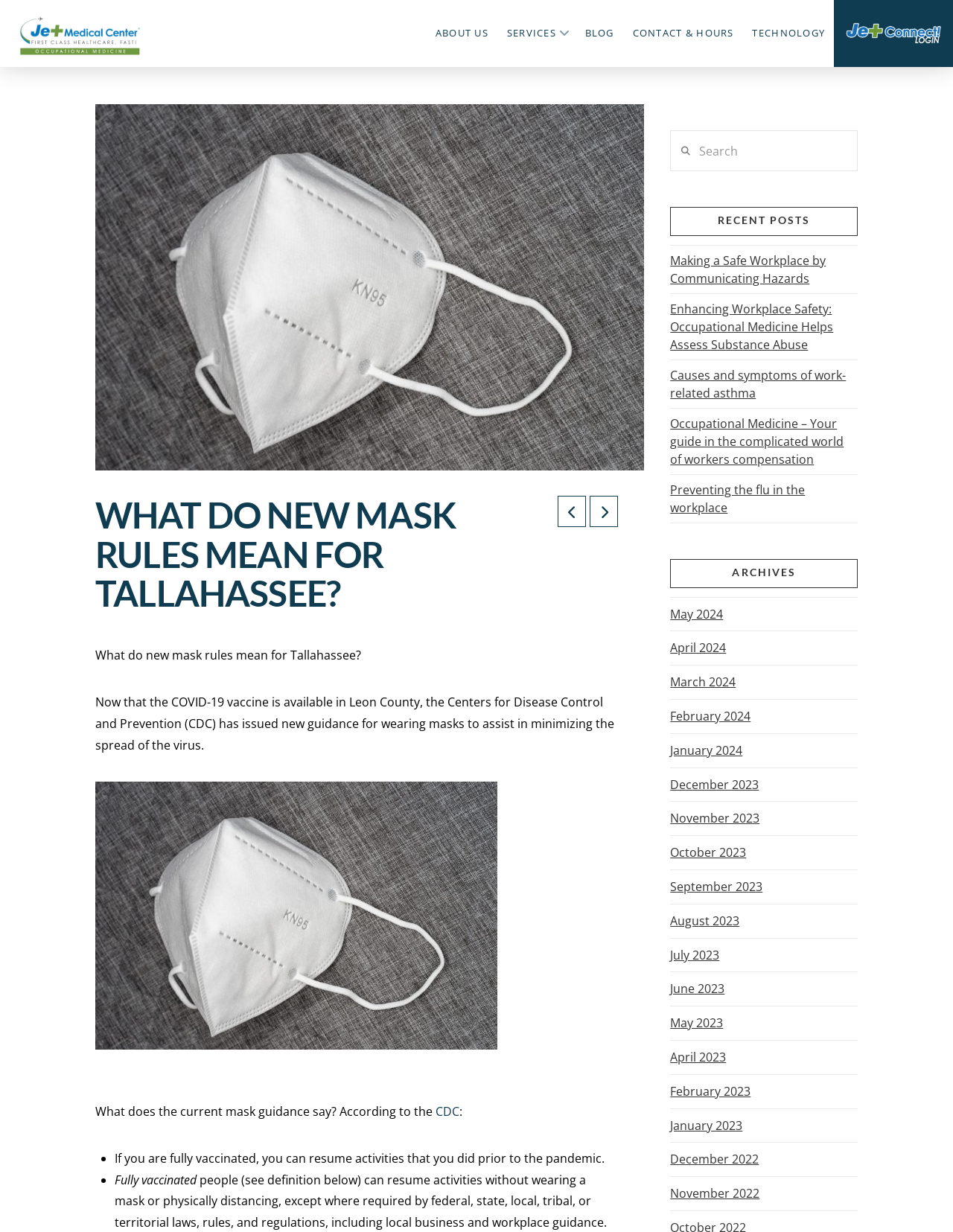Find the bounding box coordinates of the area that needs to be clicked in order to achieve the following instruction: "Click the 'ABOUT US' link". The coordinates should be specified as four float numbers between 0 and 1, i.e., [left, top, right, bottom].

[0.447, 0.015, 0.522, 0.039]